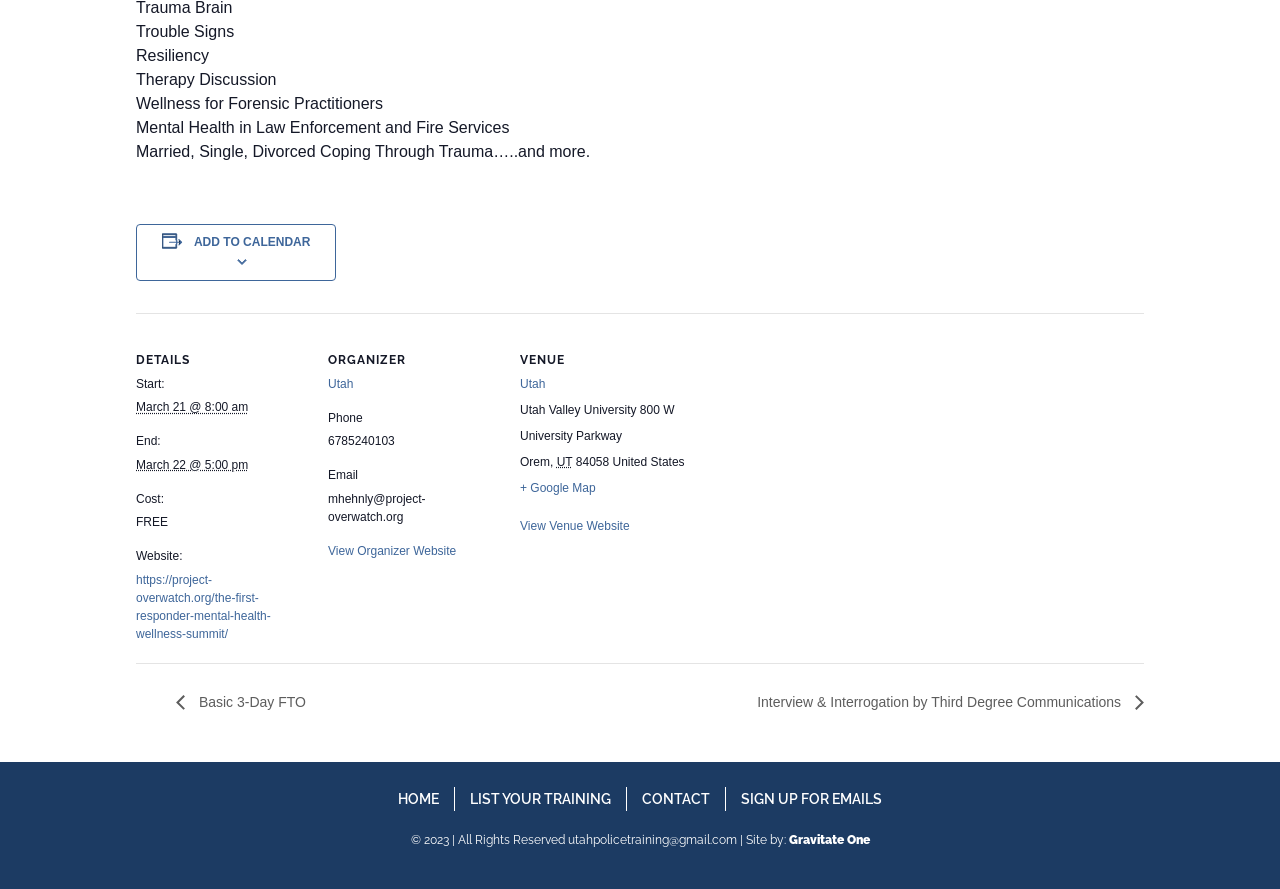What is the cost of the event?
Based on the image, please offer an in-depth response to the question.

I found the cost of the event by looking at the 'DETAILS' section, where it lists the cost as 'FREE'.